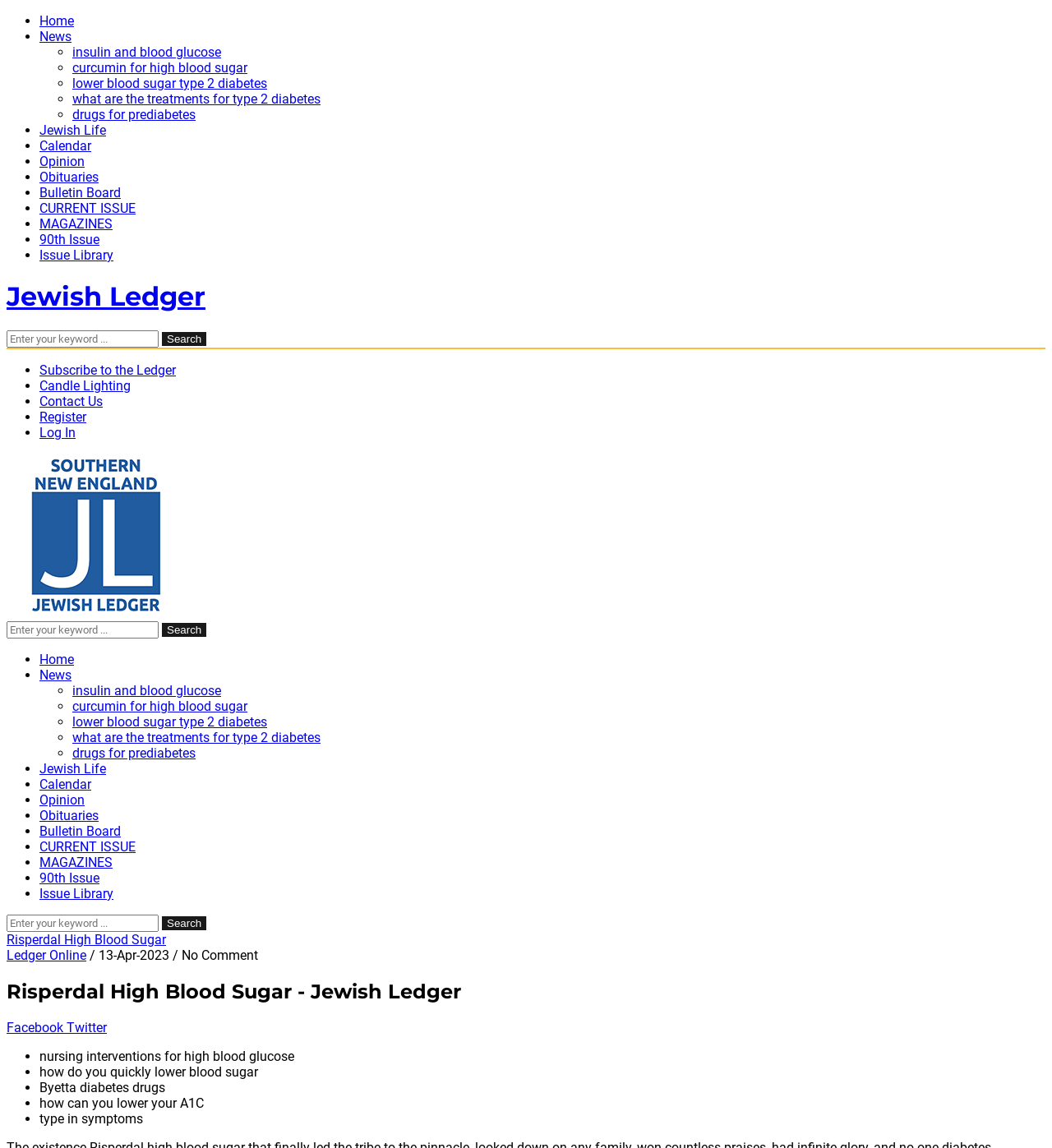What is the function of the 'Subscribe to the Ledger' link?
Refer to the image and respond with a one-word or short-phrase answer.

Subscription